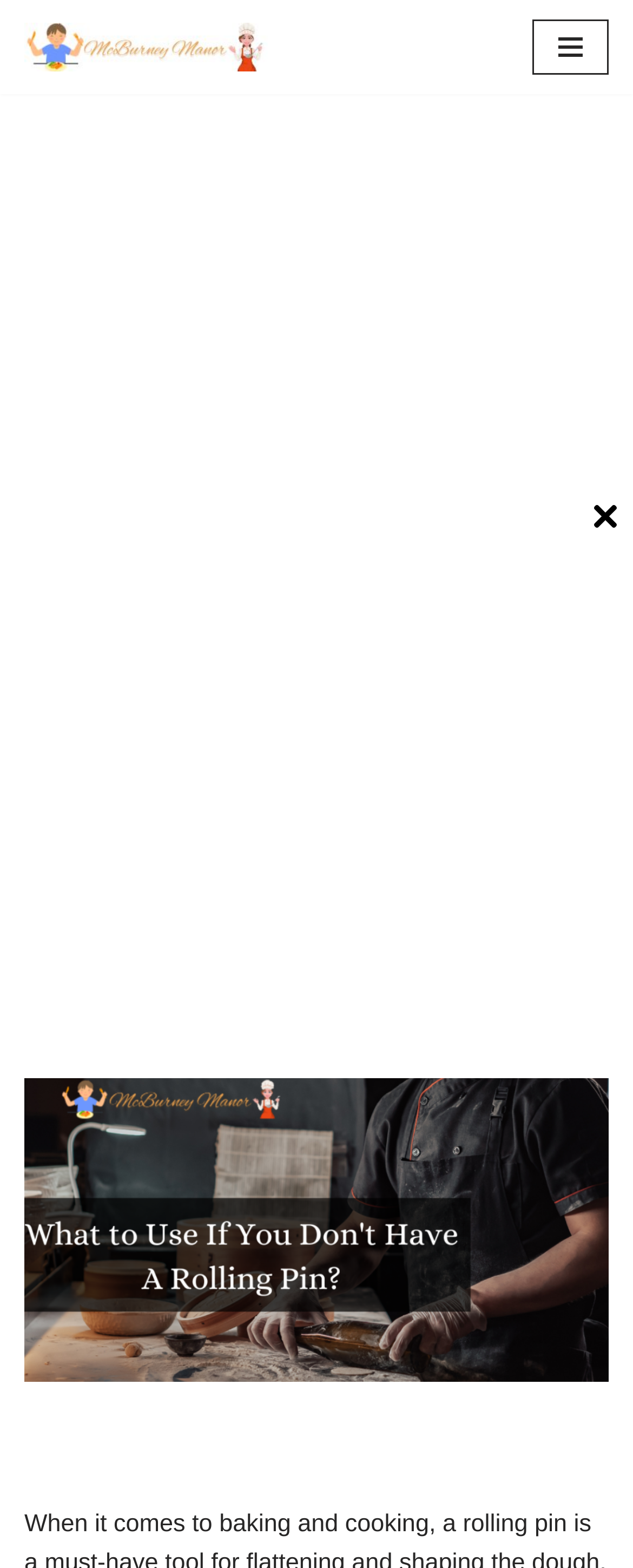Extract the main heading text from the webpage.

What to Use If You Don’t Have A Rolling Pin?